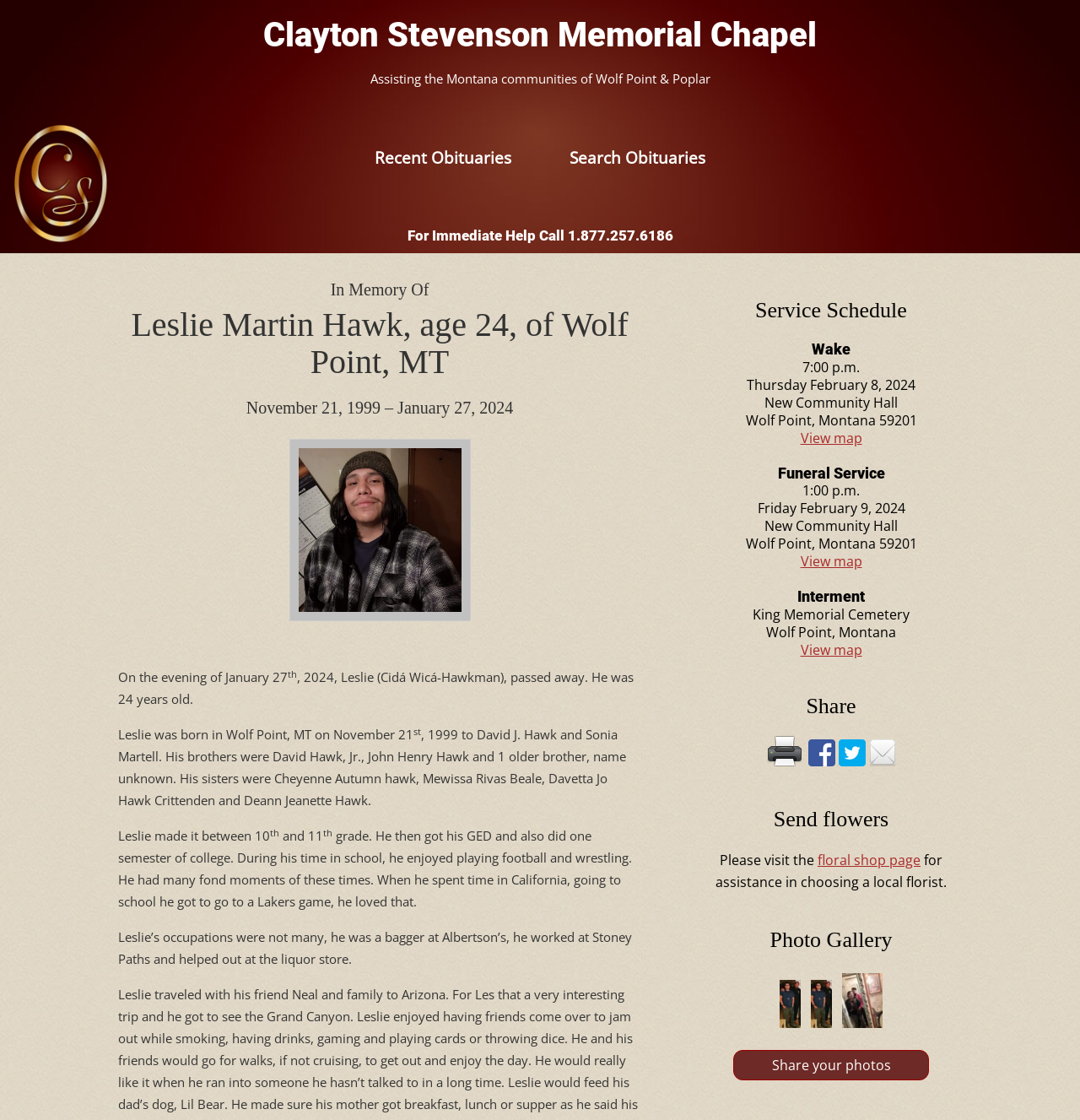Find the bounding box coordinates for the area that must be clicked to perform this action: "View the map of 'New Community Hall'".

[0.741, 0.383, 0.798, 0.399]